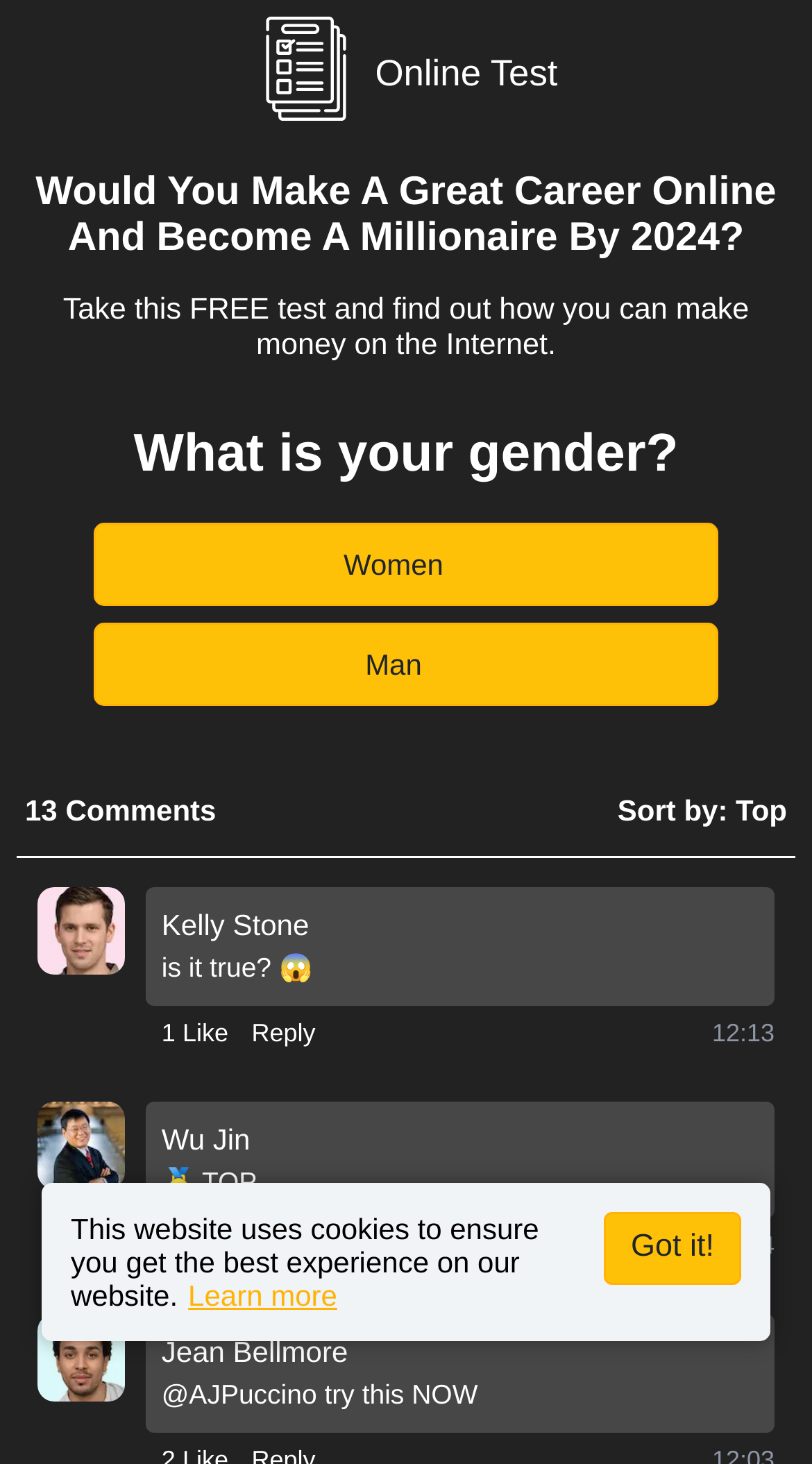Locate the bounding box coordinates of the item that should be clicked to fulfill the instruction: "Click the 'Learn more' link".

[0.232, 0.873, 0.415, 0.896]